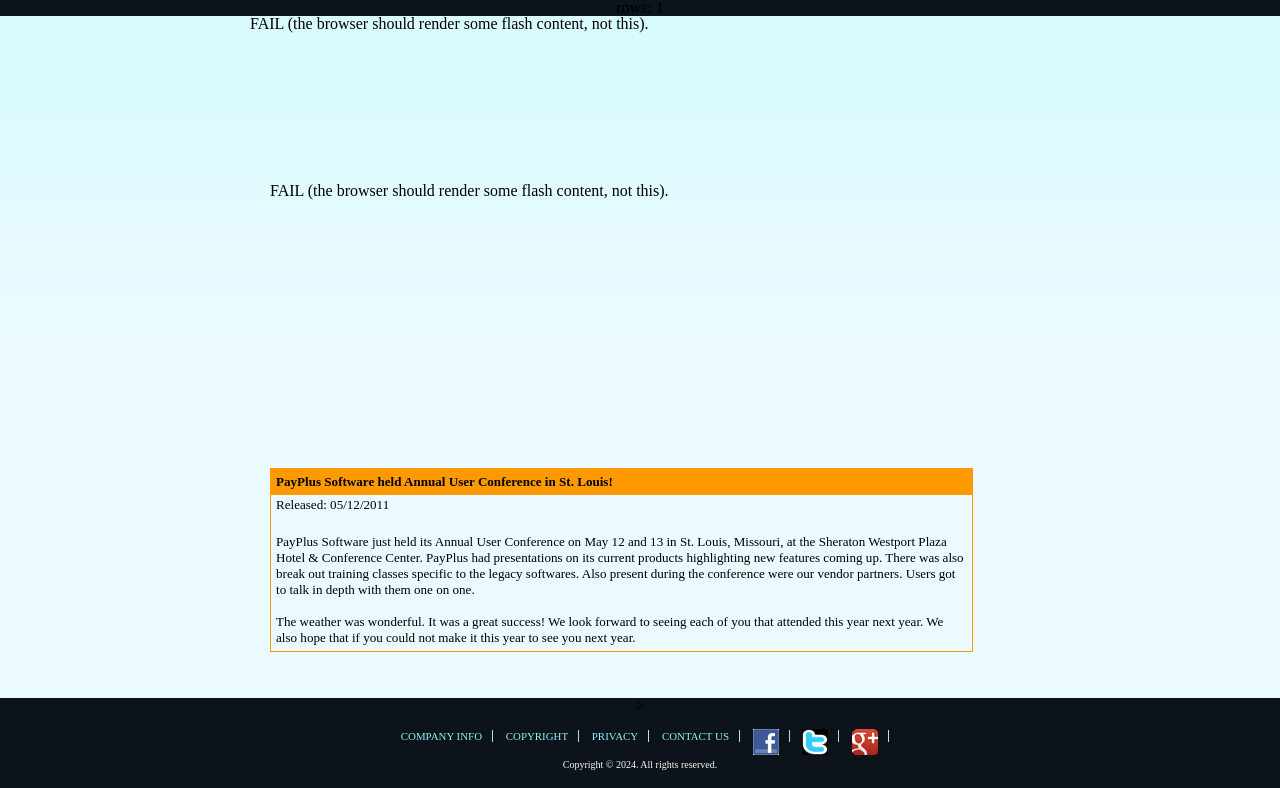Find and provide the bounding box coordinates for the UI element described with: "Home".

None